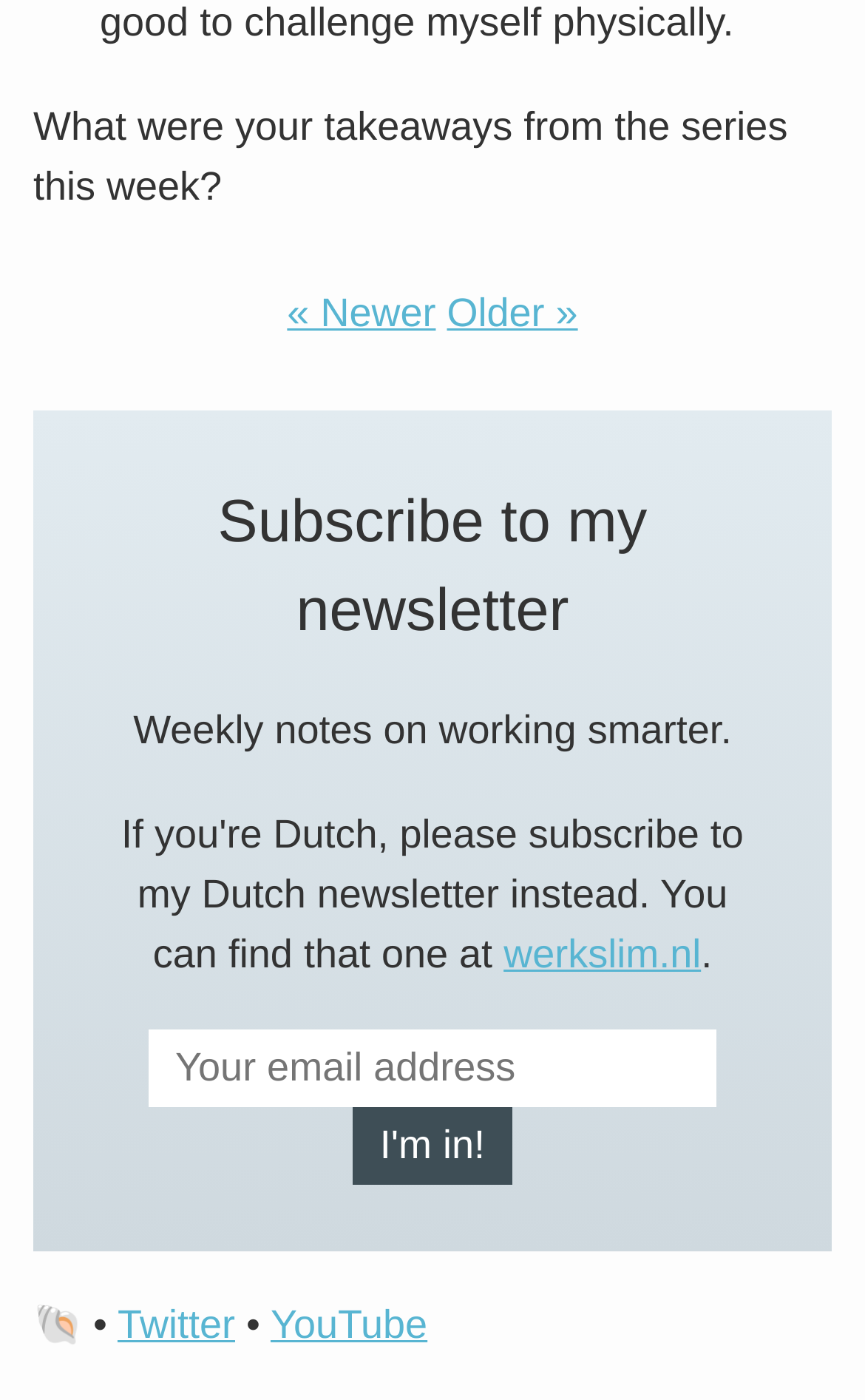Please examine the image and provide a detailed answer to the question: What is the purpose of the textbox?

The question is asking about the purpose of the textbox element. By looking at the textbox element with the text 'Your email address', we can infer that the purpose of the textbox is to enter your email address, likely for subscribing to a newsletter.